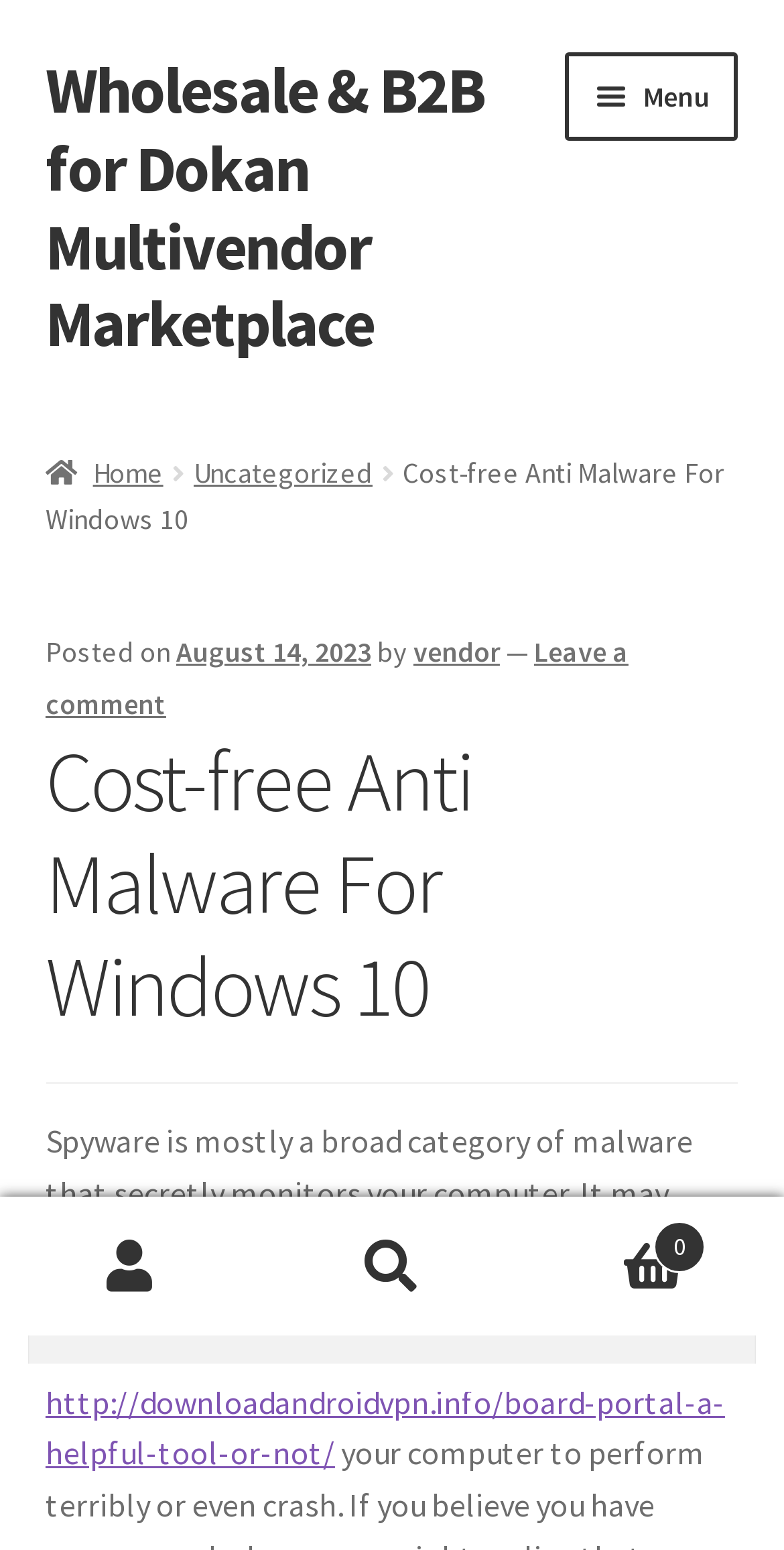Identify the bounding box coordinates for the region of the element that should be clicked to carry out the instruction: "Open menu". The bounding box coordinates should be four float numbers between 0 and 1, i.e., [left, top, right, bottom].

[0.722, 0.034, 0.942, 0.091]